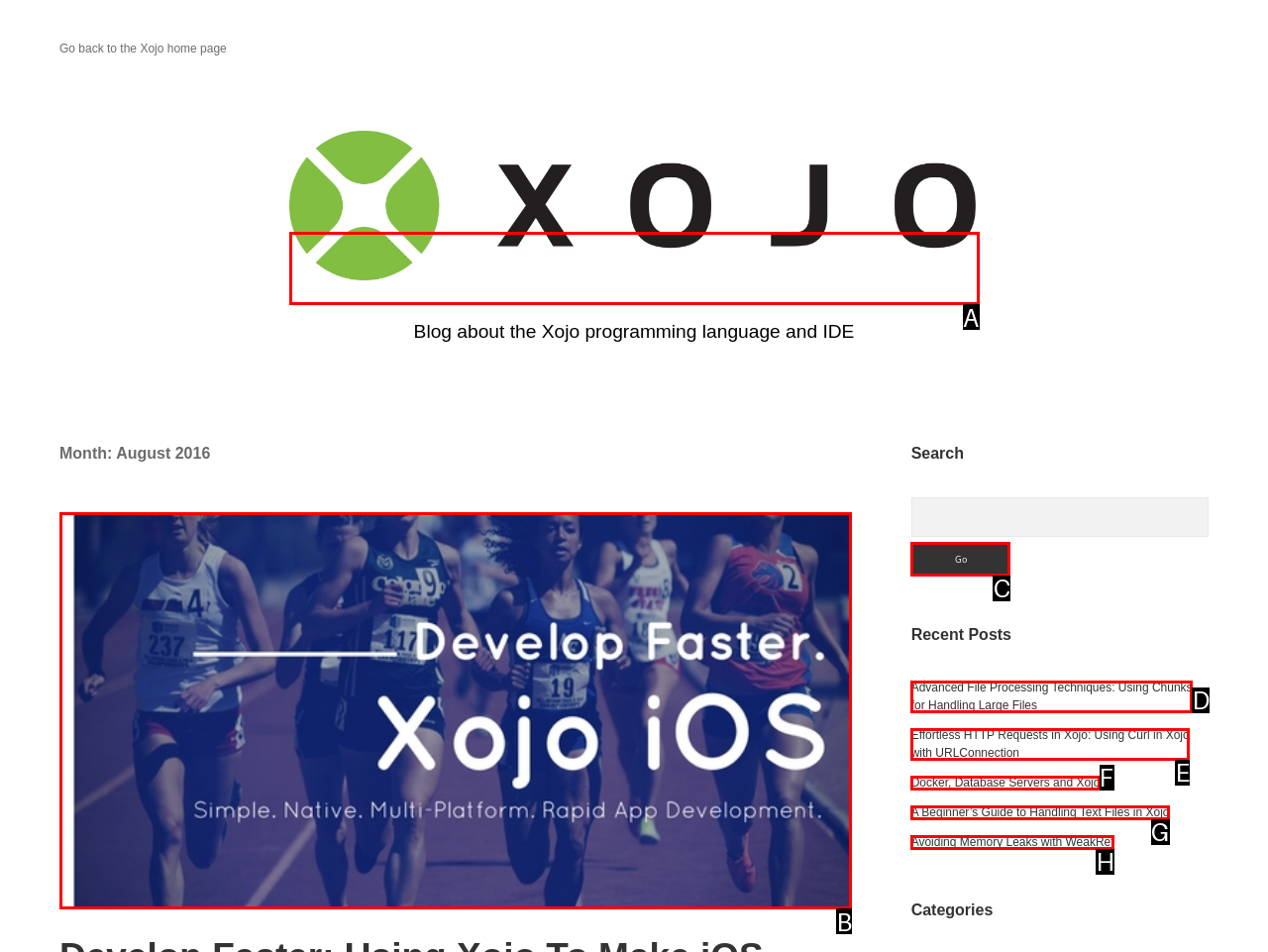Identify the correct choice to execute this task: read the guide to handling text files in Xojo
Respond with the letter corresponding to the right option from the available choices.

G